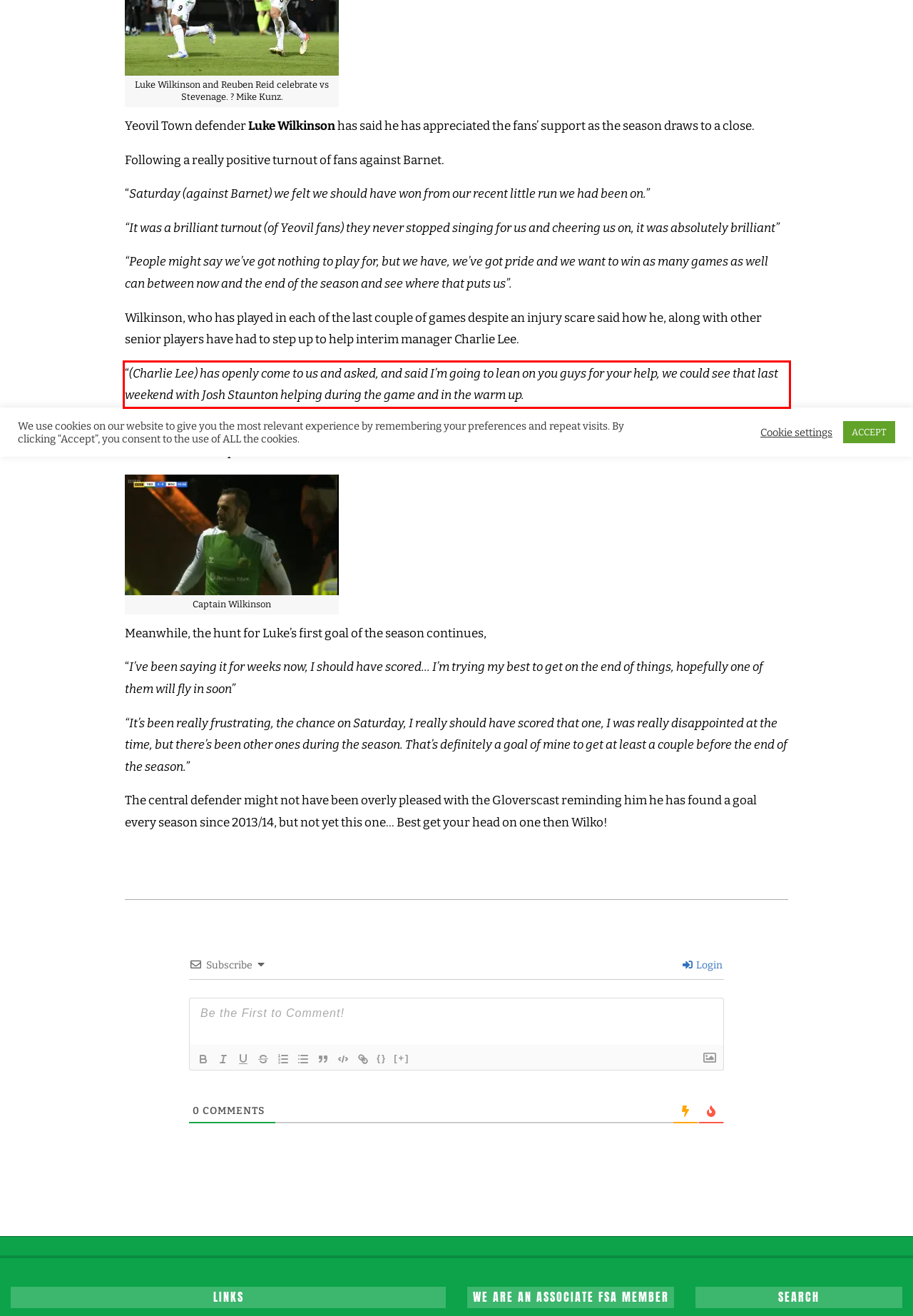You are provided with a webpage screenshot that includes a red rectangle bounding box. Extract the text content from within the bounding box using OCR.

“(Charlie Lee) has openly come to us and asked, and said I’m going to lean on you guys for your help, we could see that last weekend with Josh Staunton helping during the game and in the warm up.